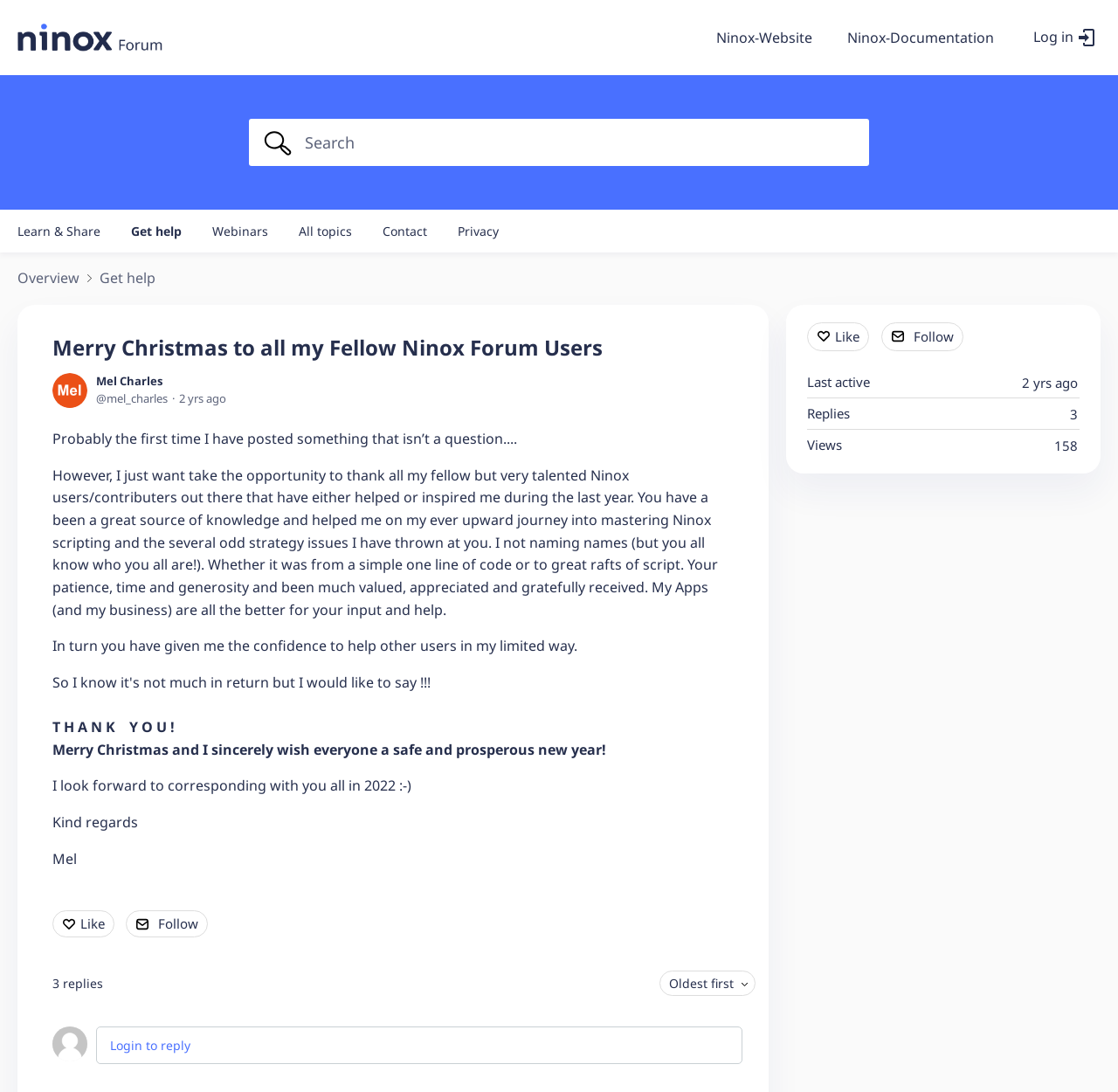Provide the bounding box coordinates of the HTML element described by the text: "Login to reply".

[0.098, 0.95, 0.17, 0.965]